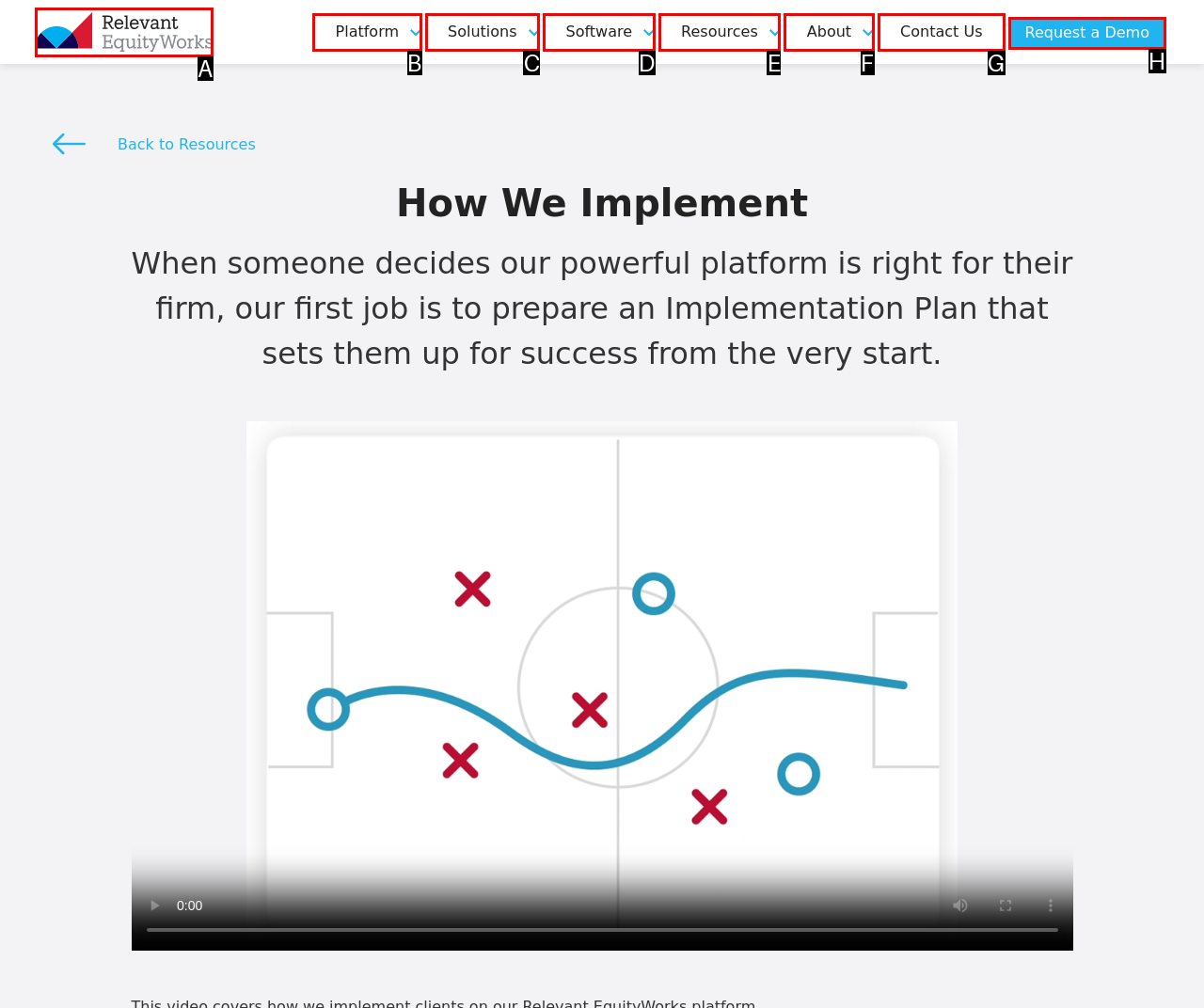Identify the letter of the UI element that corresponds to: parent_node: Platform
Respond with the letter of the option directly.

A